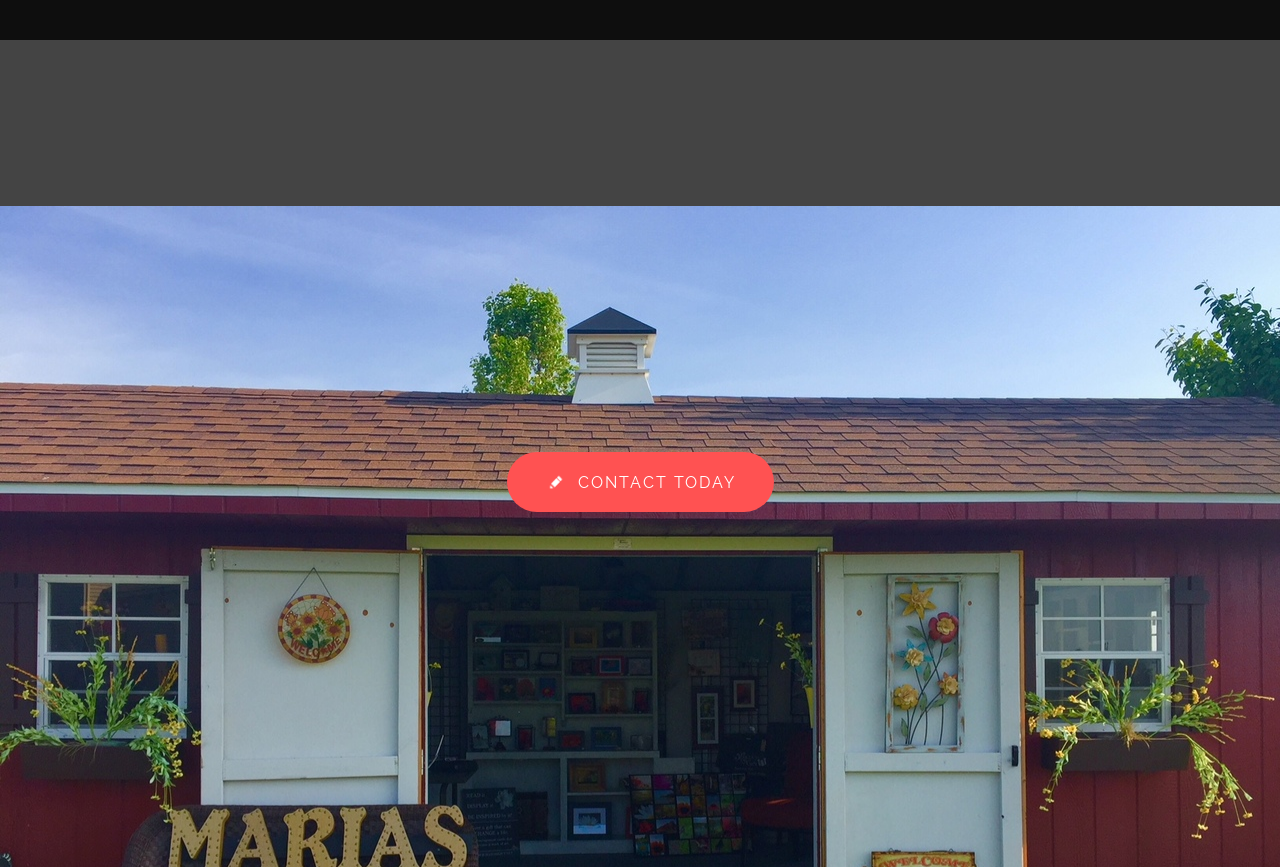Give a complete and precise description of the webpage's appearance.

The webpage is about Allenton, WI, and it appears to be a homepage. At the top, there is a narrow horizontal layout table that spans the entire width of the page. Below this, there is a larger layout table that occupies most of the page's area. 

On the left side of the larger layout table, there is a complementary section that takes up about 90% of the page's width. Within this section, there is another layout table that contains a link labeled "CONTACT TODAY", positioned roughly in the middle of the page. The link is centered horizontally and is placed about halfway down the page.